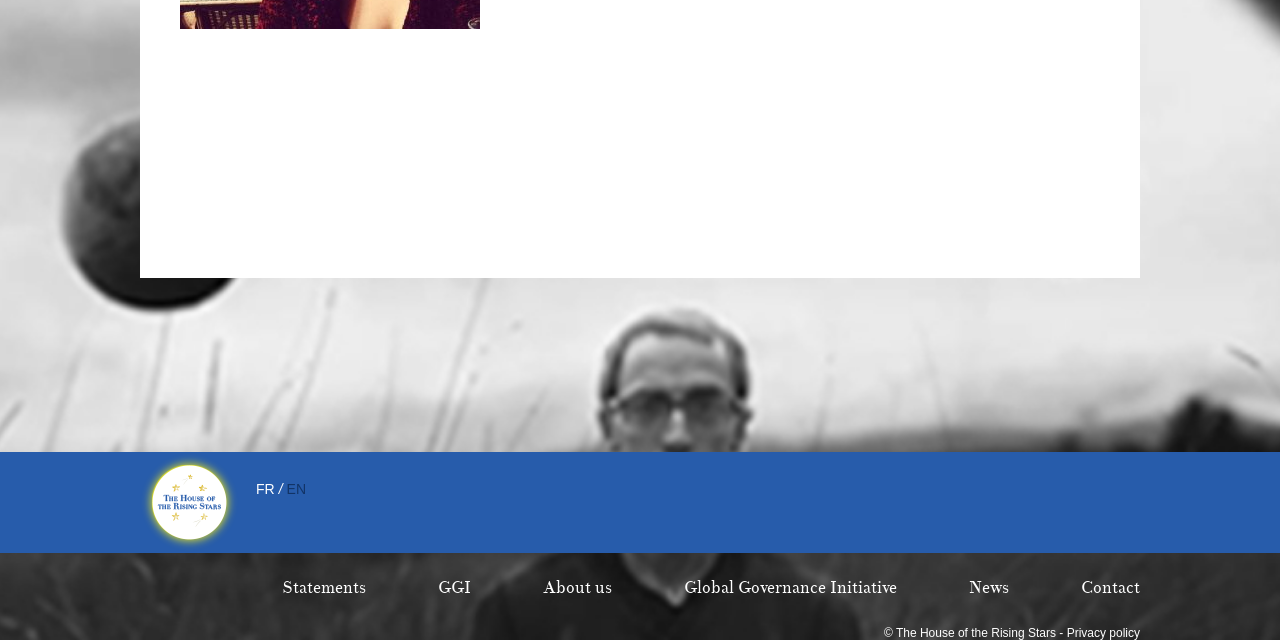Determine the bounding box for the UI element as described: "About us". The coordinates should be represented as four float numbers between 0 and 1, formatted as [left, top, right, bottom].

[0.424, 0.906, 0.478, 0.933]